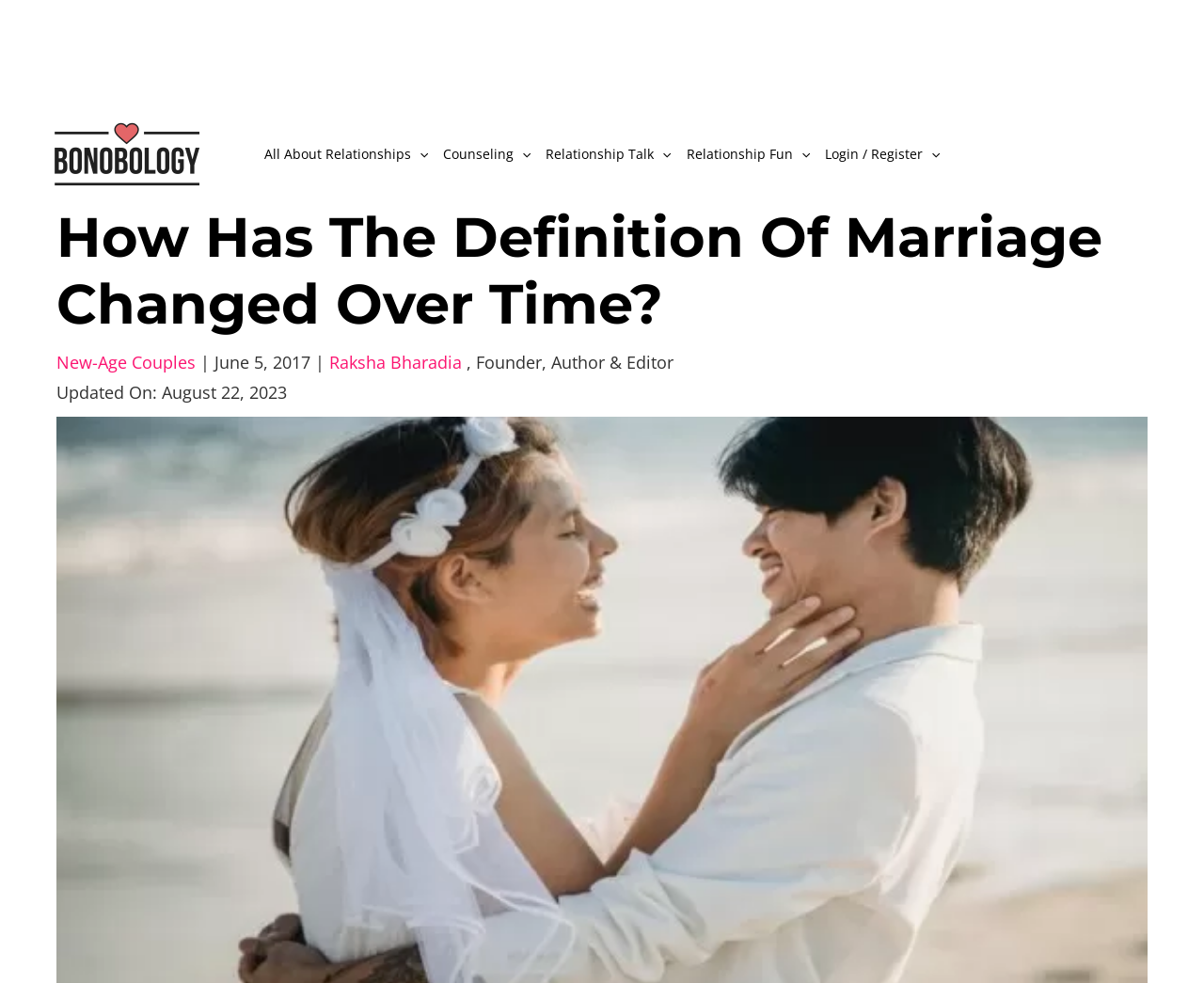Could you highlight the region that needs to be clicked to execute the instruction: "Click on Bonobology logo"?

[0.039, 0.122, 0.172, 0.191]